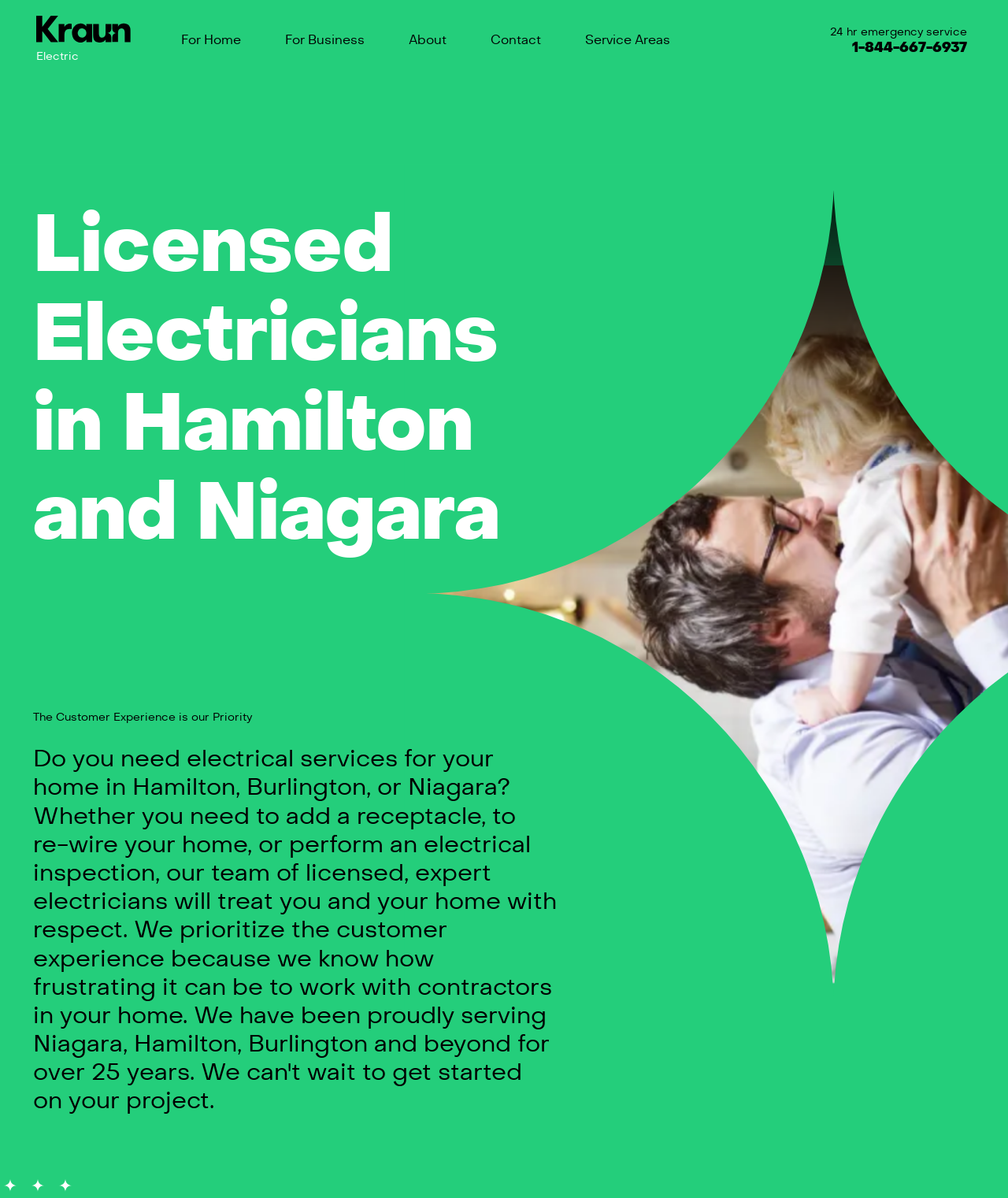Ascertain the bounding box coordinates for the UI element detailed here: "1-844-667-6937". The coordinates should be provided as [left, top, right, bottom] with each value being a float between 0 and 1.

[0.839, 0.031, 0.966, 0.049]